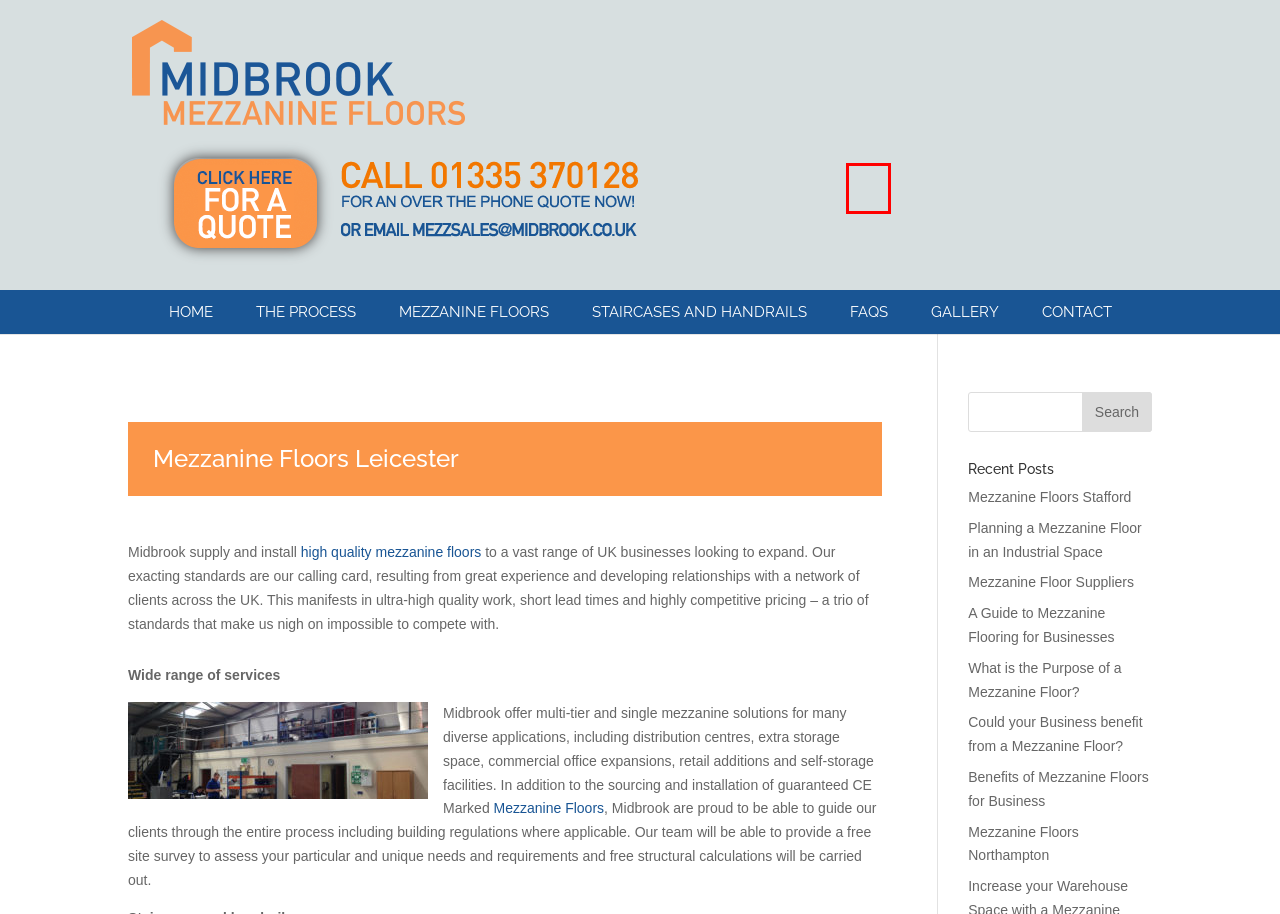Review the screenshot of a webpage that includes a red bounding box. Choose the most suitable webpage description that matches the new webpage after clicking the element within the red bounding box. Here are the candidates:
A. Could your Business benefit from a Mezzanine Floor?
B. Increase your Warehouse Space with a Mezzanine Floor
C. Mezzanine Floor Construction Process | Mezzanine Floor Suppliers
D. FAQs | Height Regulations | Design Calculations | Midbrook Mezzanine Floors
E. Mezzanine Floors Stafford | Mezzanine Flooring Staffordshire
F. Mezzanine Floors Northampton | Office Mezzanine Flooring
G. Benefits of Industrial Mezzanine Floors for Business
H. A Guide to Mezzanine Flooring for Businesses

D